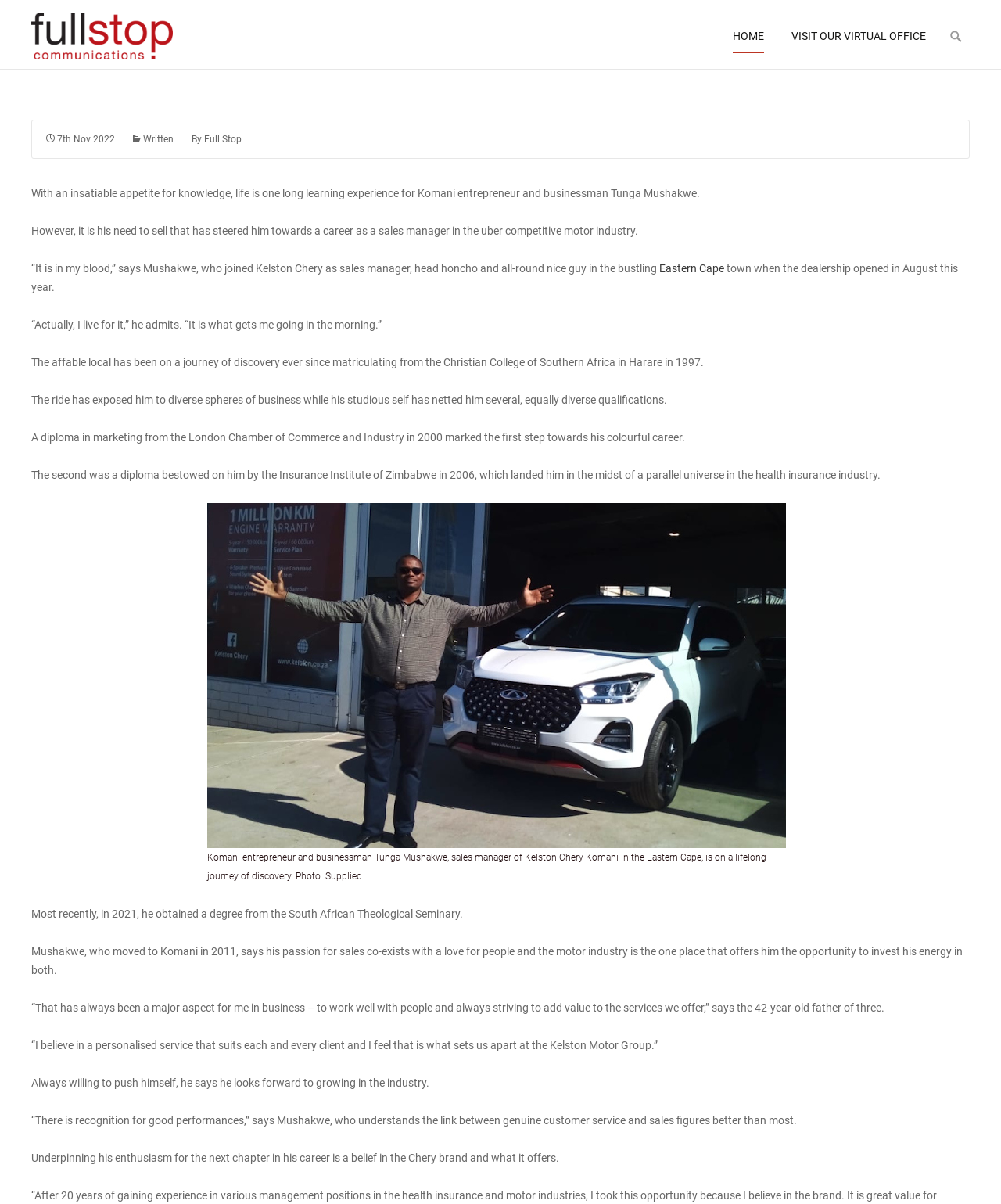Please indicate the bounding box coordinates of the element's region to be clicked to achieve the instruction: "Click on 'HOME'". Provide the coordinates as four float numbers between 0 and 1, i.e., [left, top, right, bottom].

[0.732, 0.016, 0.763, 0.044]